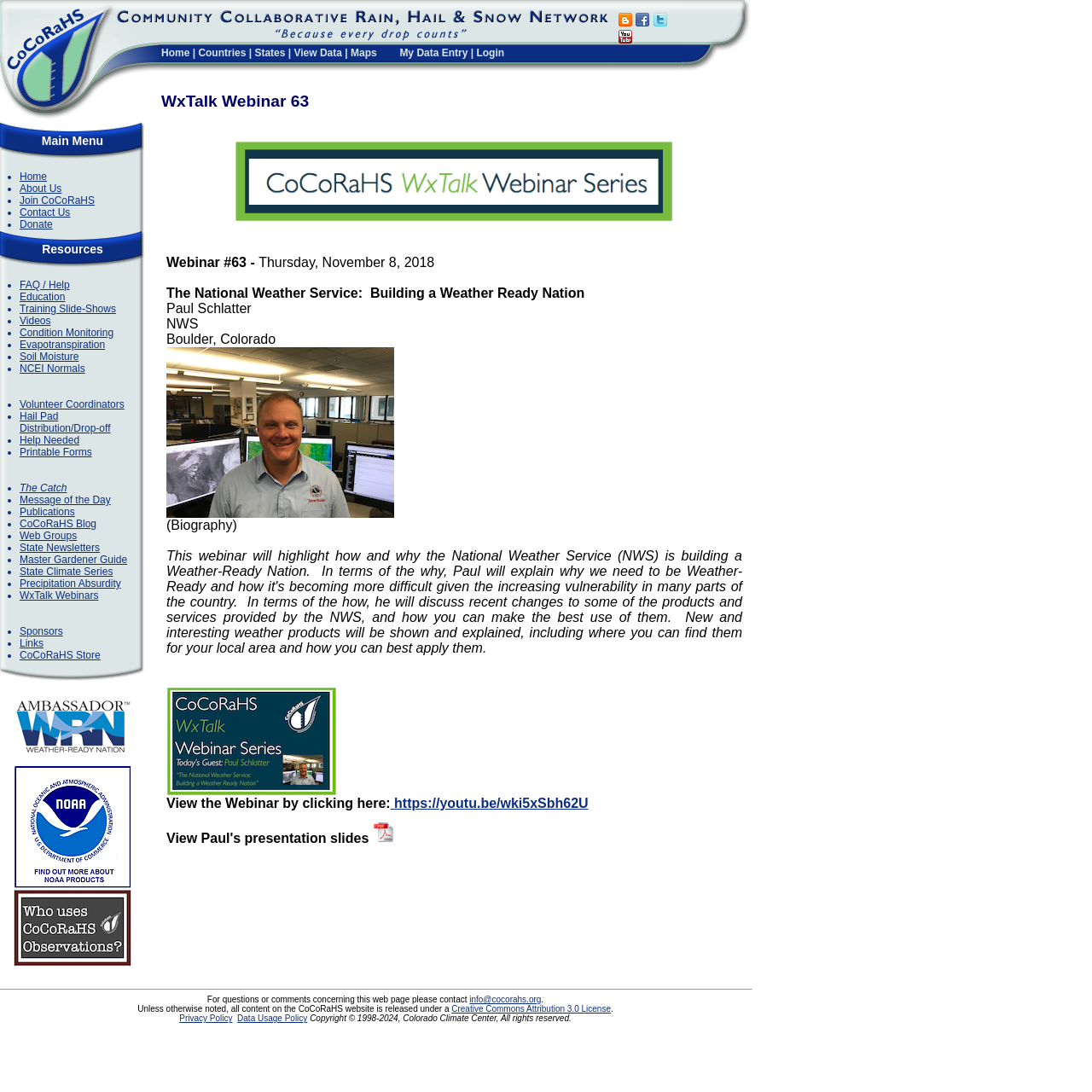What is the name of the network?
By examining the image, provide a one-word or phrase answer.

CoCoRaHS